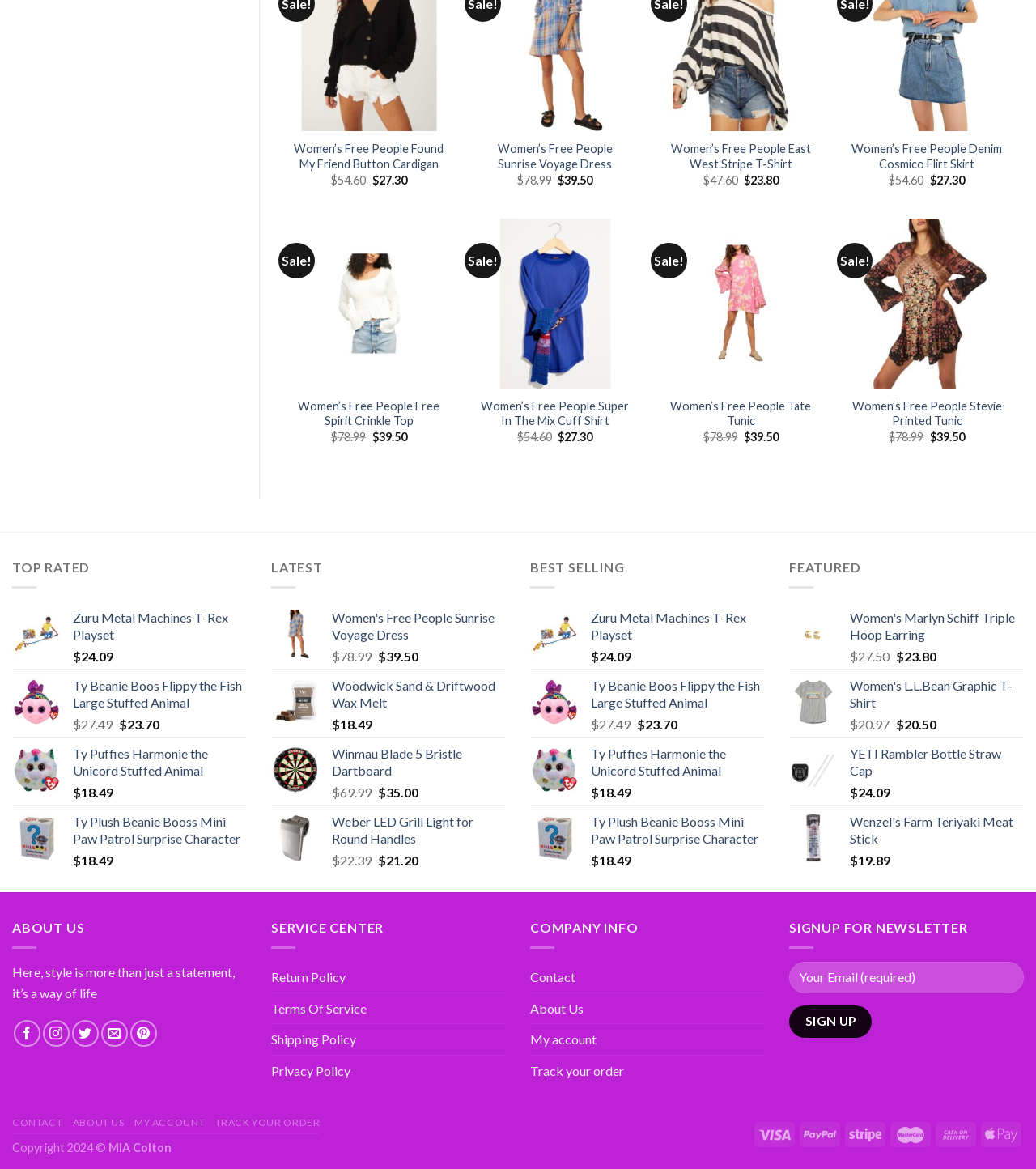What is the price of Women’s Free People Sunrise Voyage Dress?
Based on the image, give a one-word or short phrase answer.

$39.50